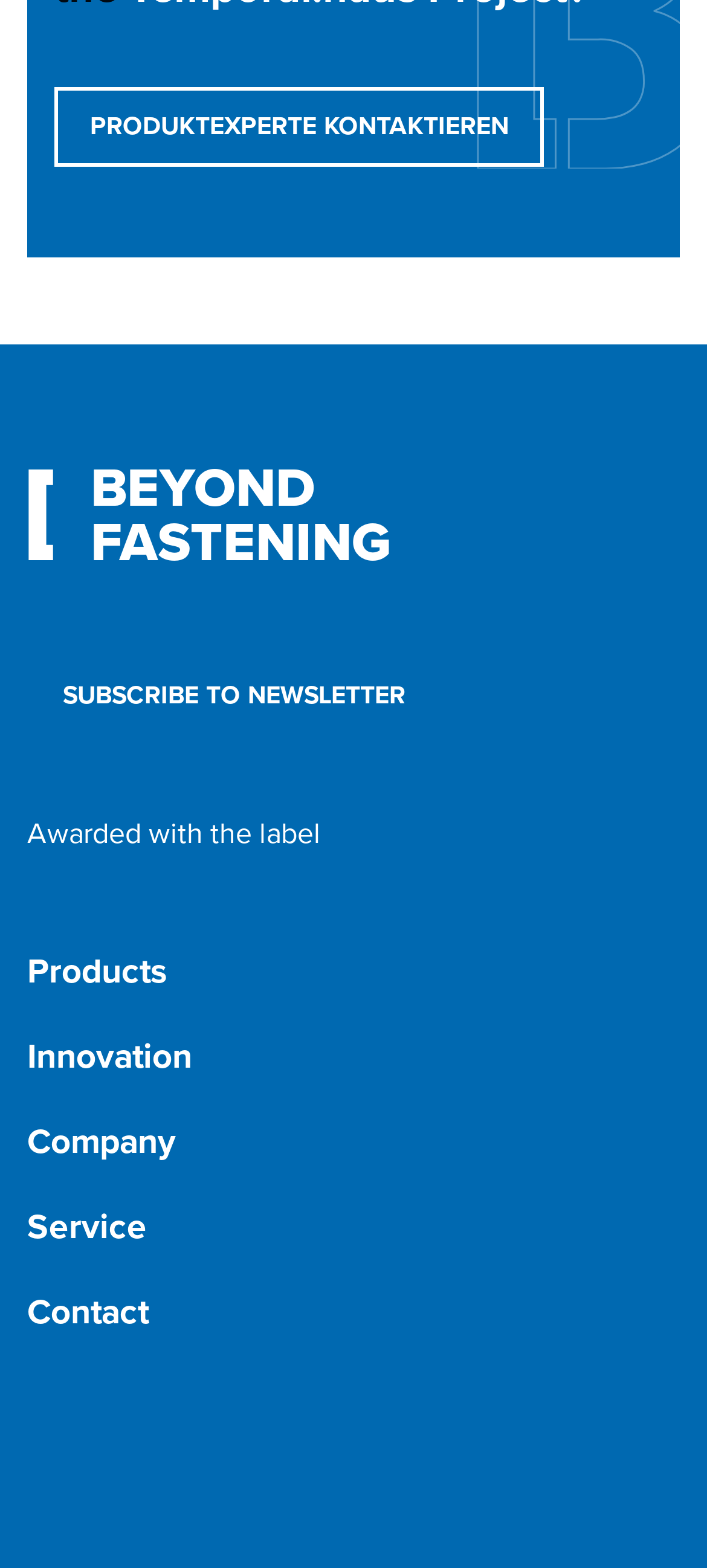Based on the image, please respond to the question with as much detail as possible:
What is the purpose of the 'SUBSCRIBE TO NEWSLETTER' link?

The link element with ID 391 contains the text 'SUBSCRIBE TO NEWSLETTER', which suggests that clicking on this link will allow me to subscribe to the company's newsletter.